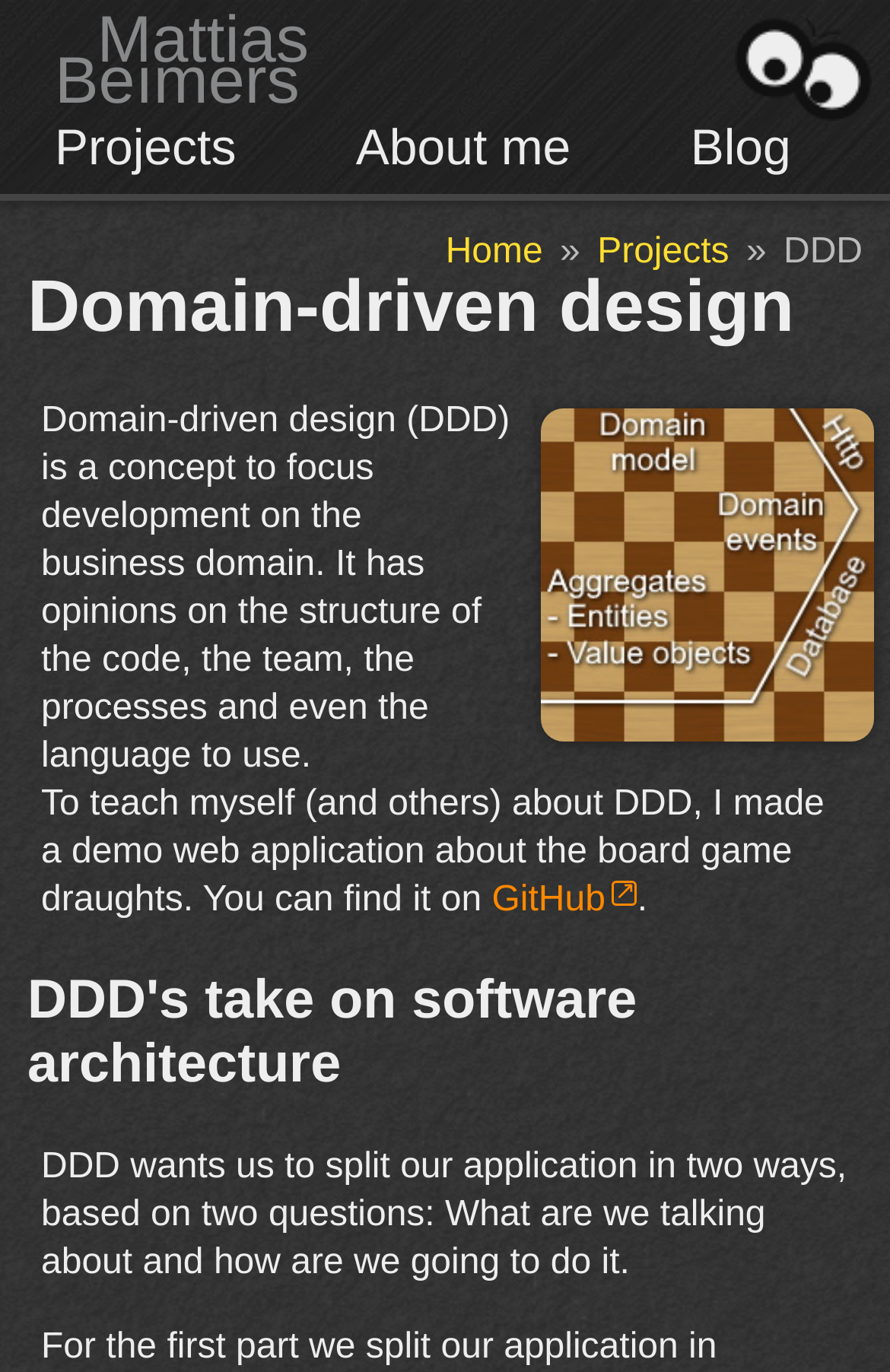What is the focus of Domain-driven design?
Give a detailed explanation using the information visible in the image.

According to the webpage, Domain-driven design (DDD) is a concept that focuses development on the business domain, which means it has opinions on the structure of the code, the team, the processes, and even the language to use.